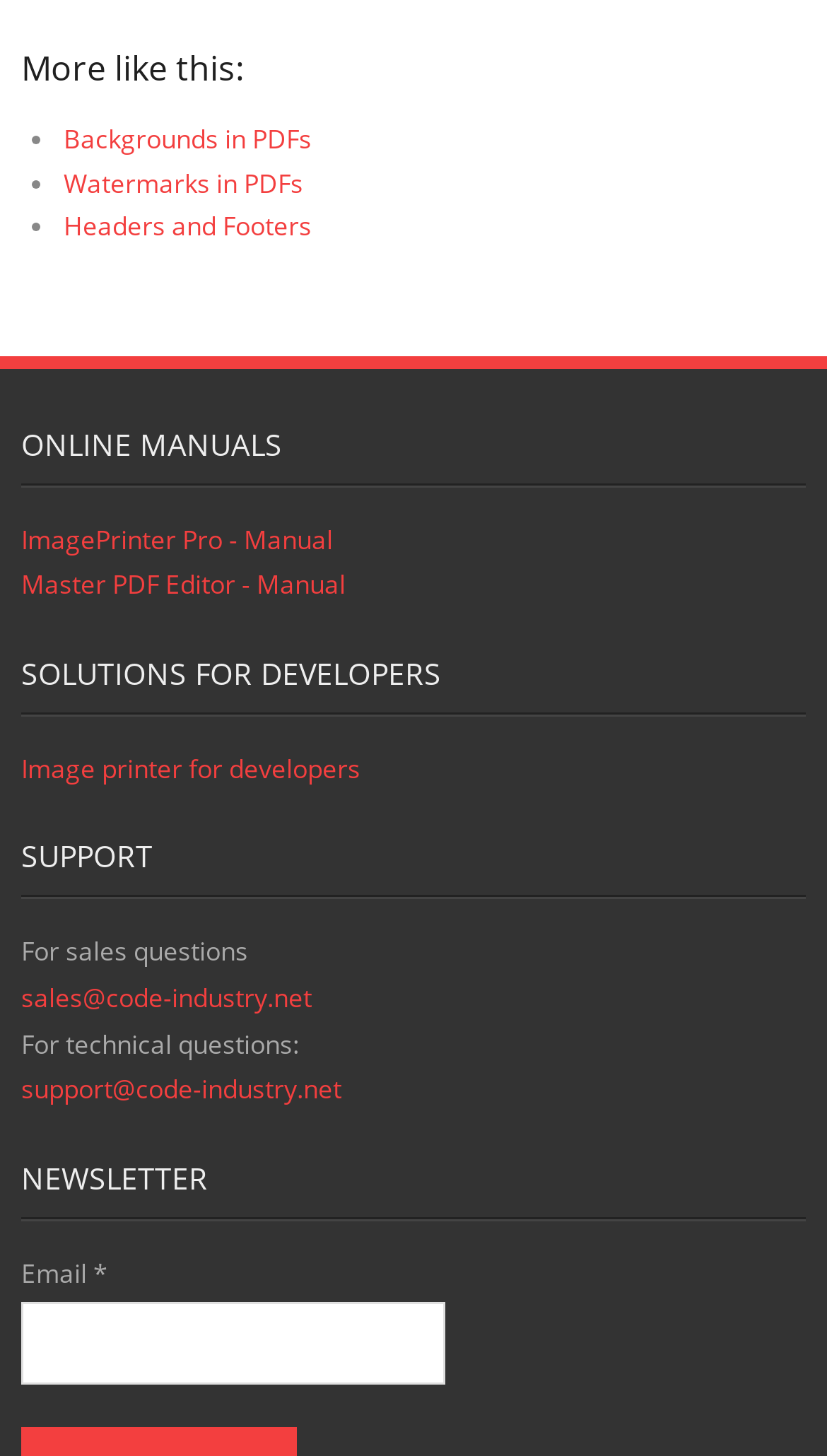Find the bounding box coordinates of the clickable area required to complete the following action: "Enter email address".

[0.026, 0.895, 0.538, 0.952]